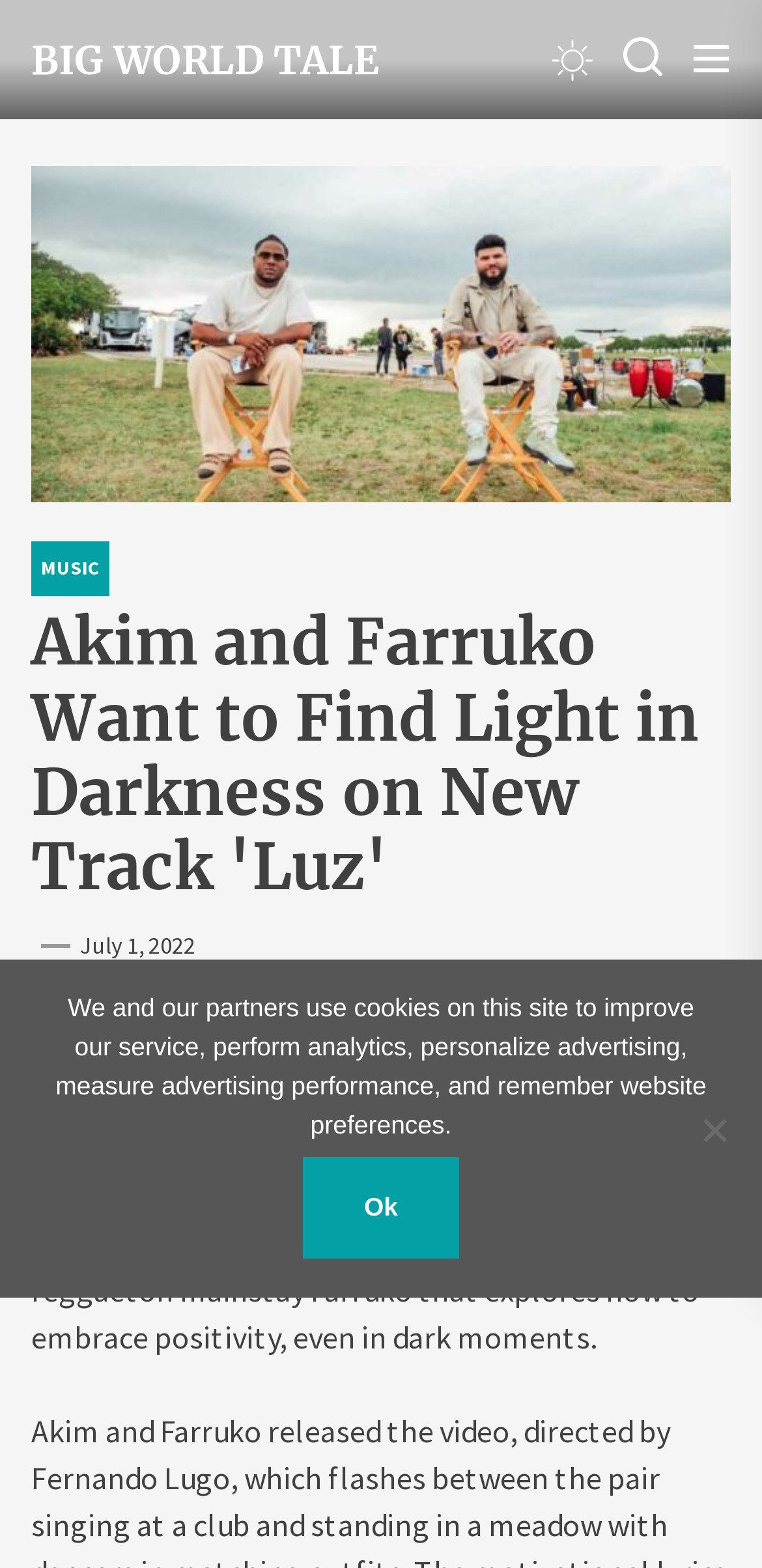Utilize the details in the image to thoroughly answer the following question: What is the name of the new album from Akim?

The question asks for the name of the new album from Akim. By looking at the webpage, we can find the text 'Haters y Fanáticos' which is described as 'the new album from Akim'.